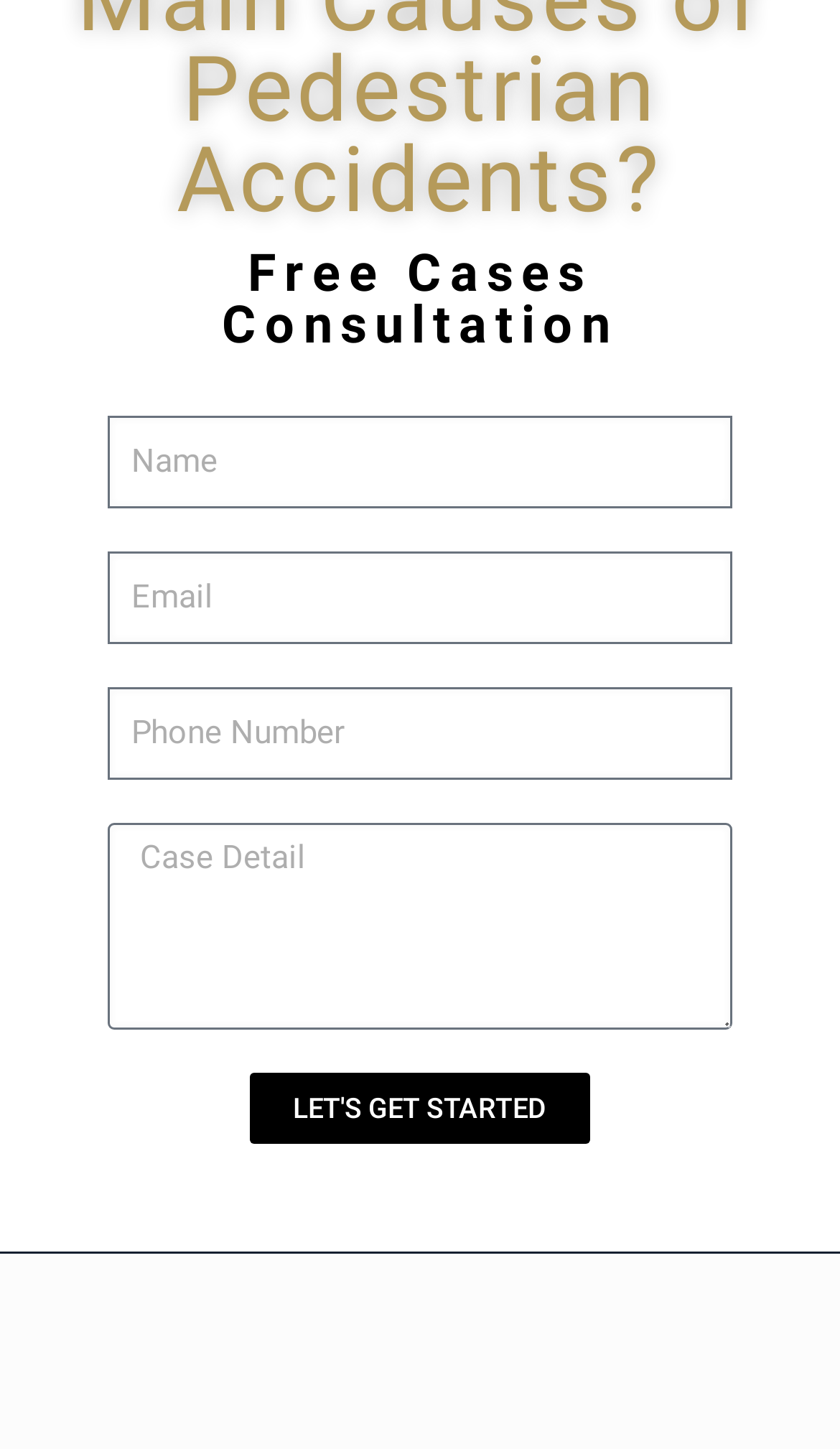Provide the bounding box coordinates in the format (top-left x, top-left y, bottom-right x, bottom-right y). All values are floating point numbers between 0 and 1. Determine the bounding box coordinate of the UI element described as: parent_node: Case name="form_fields[field_99b2073]" placeholder="Case Detail"

[0.128, 0.568, 0.872, 0.711]